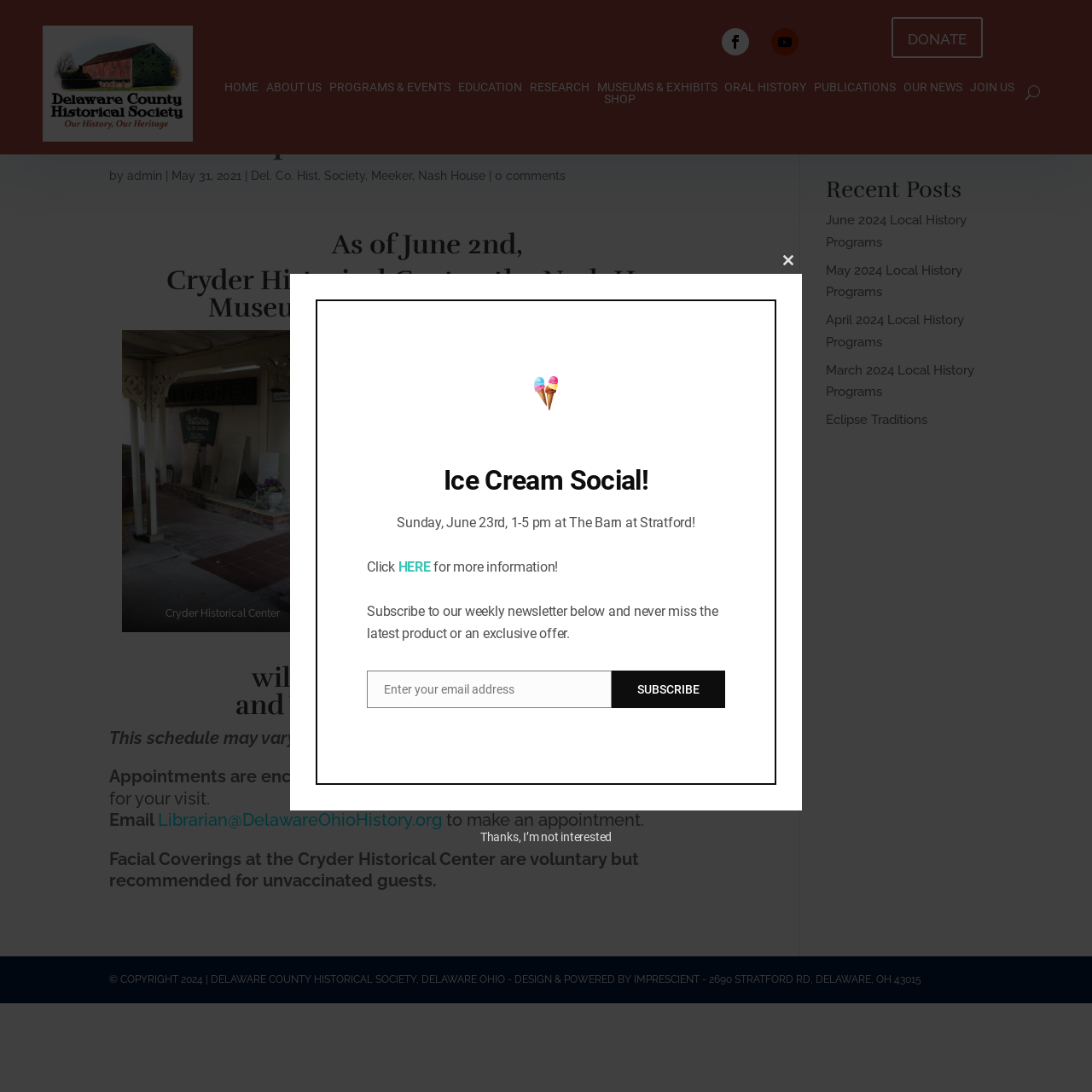Can you identify the bounding box coordinates of the clickable region needed to carry out this instruction: 'Click the Donate button'? The coordinates should be four float numbers within the range of 0 to 1, stated as [left, top, right, bottom].

[0.816, 0.016, 0.9, 0.053]